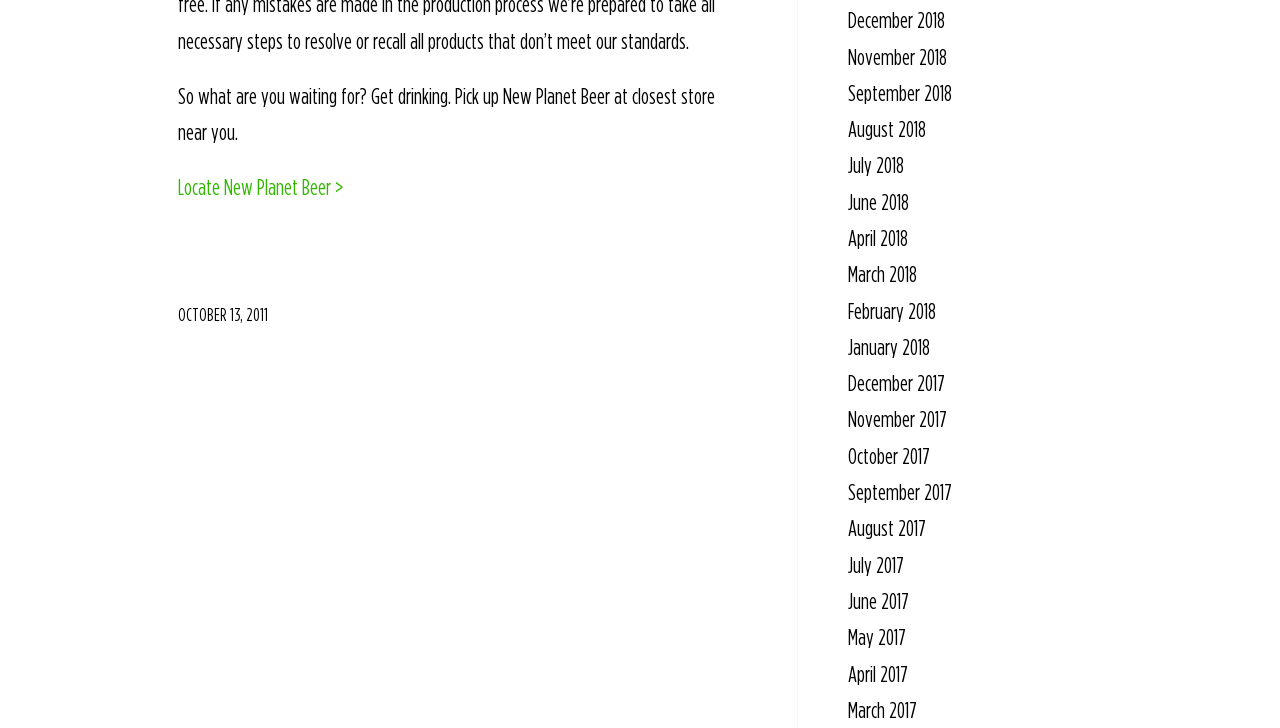Based on the image, please respond to the question with as much detail as possible:
What can be done with New Planet Beer?

According to the StaticText element 'So what are you waiting for? Get drinking. Pick up New Planet Beer at closest store near you.', users can pick up New Planet Beer at their closest store. This implies that the beer is available for purchase at physical locations.